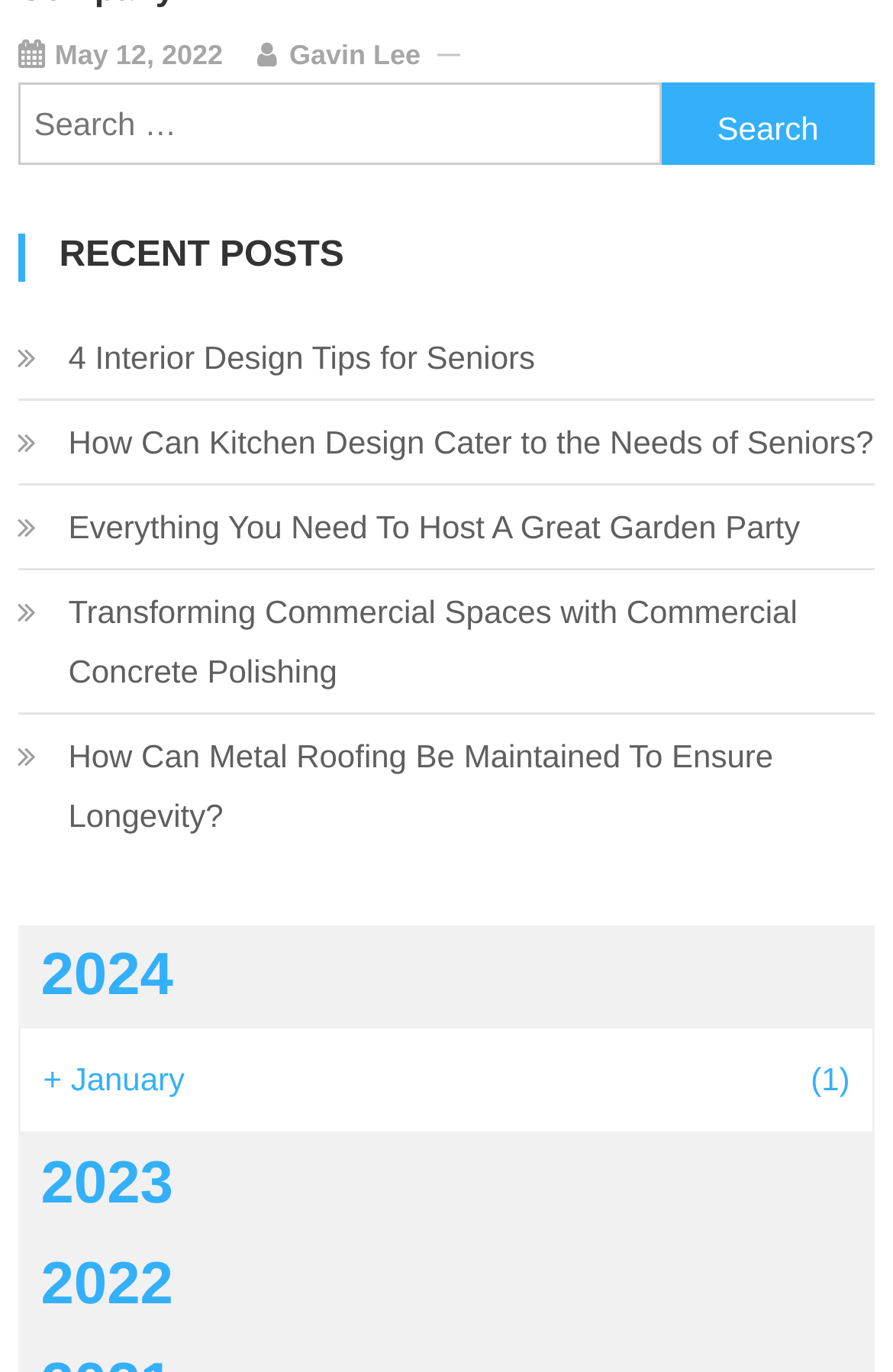What is the author of the latest post?
Please interpret the details in the image and answer the question thoroughly.

The author of the latest post can be found at the top of the webpage, where it says 'Gavin Lee' next to the date 'May 12, 2022'.